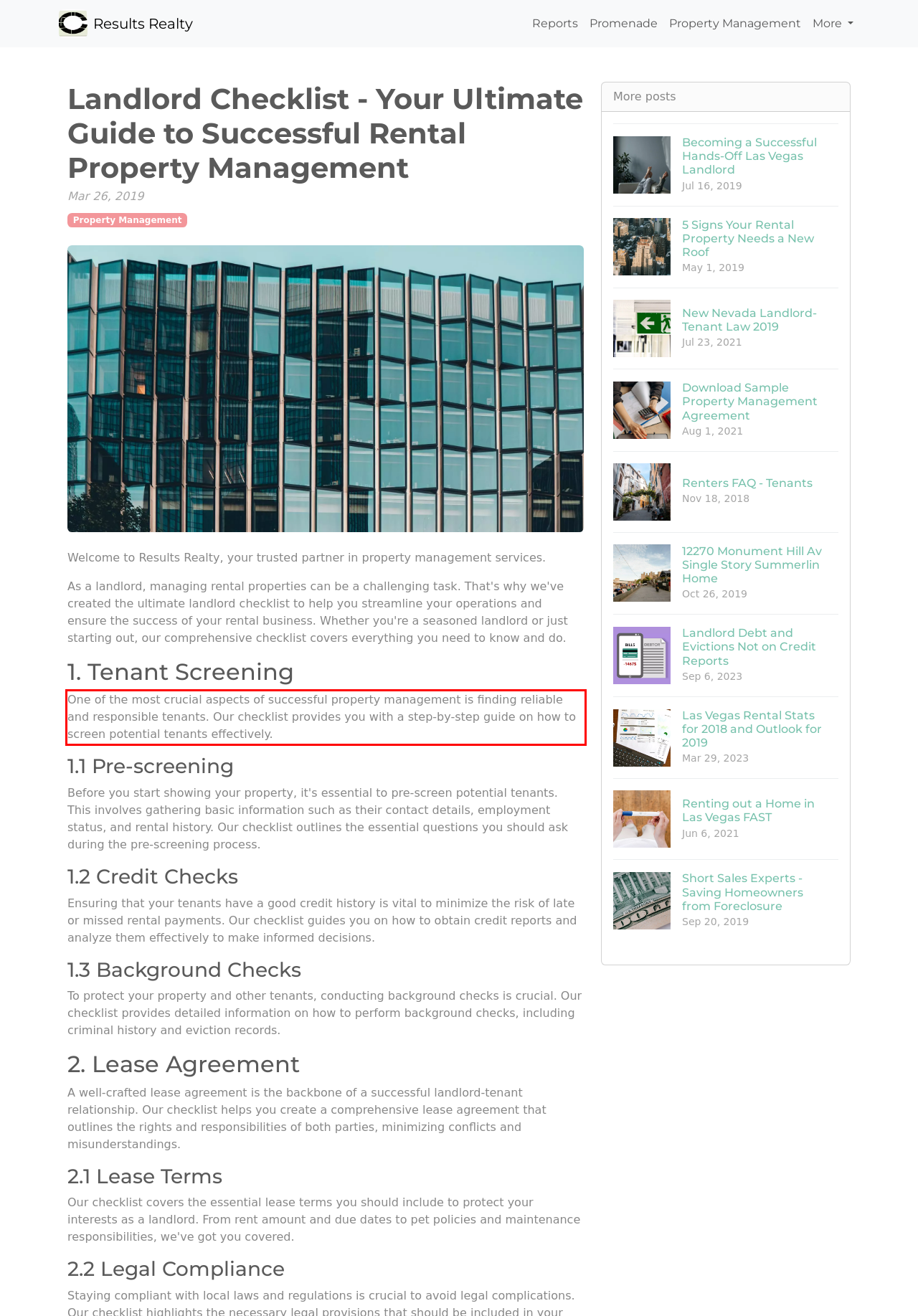Look at the provided screenshot of the webpage and perform OCR on the text within the red bounding box.

One of the most crucial aspects of successful property management is finding reliable and responsible tenants. Our checklist provides you with a step-by-step guide on how to screen potential tenants effectively.